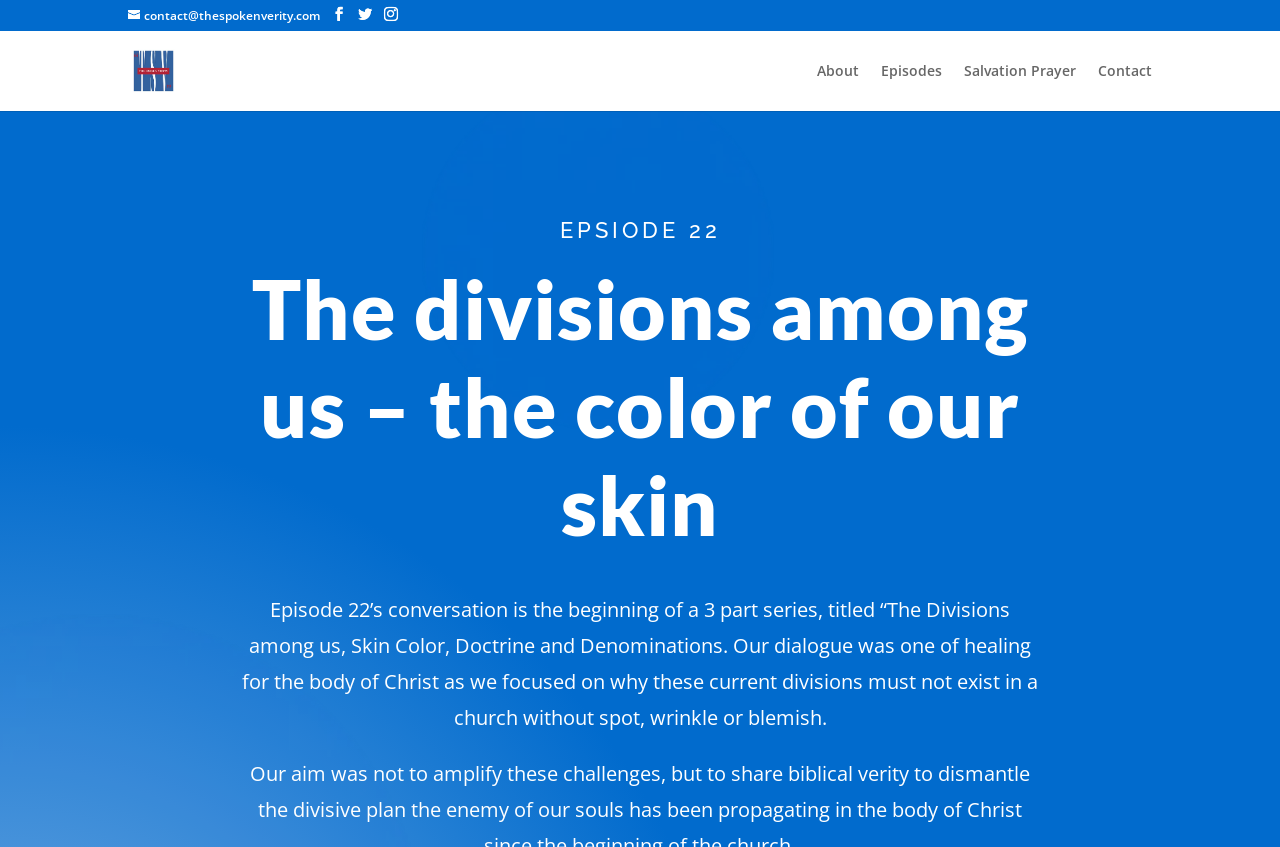Please look at the image and answer the question with a detailed explanation: How many main navigation links are there?

I looked at the links on the webpage and found the main navigation links 'About', 'Episodes', 'Salvation Prayer', and 'Contact'. These links are likely to be the main navigation links.